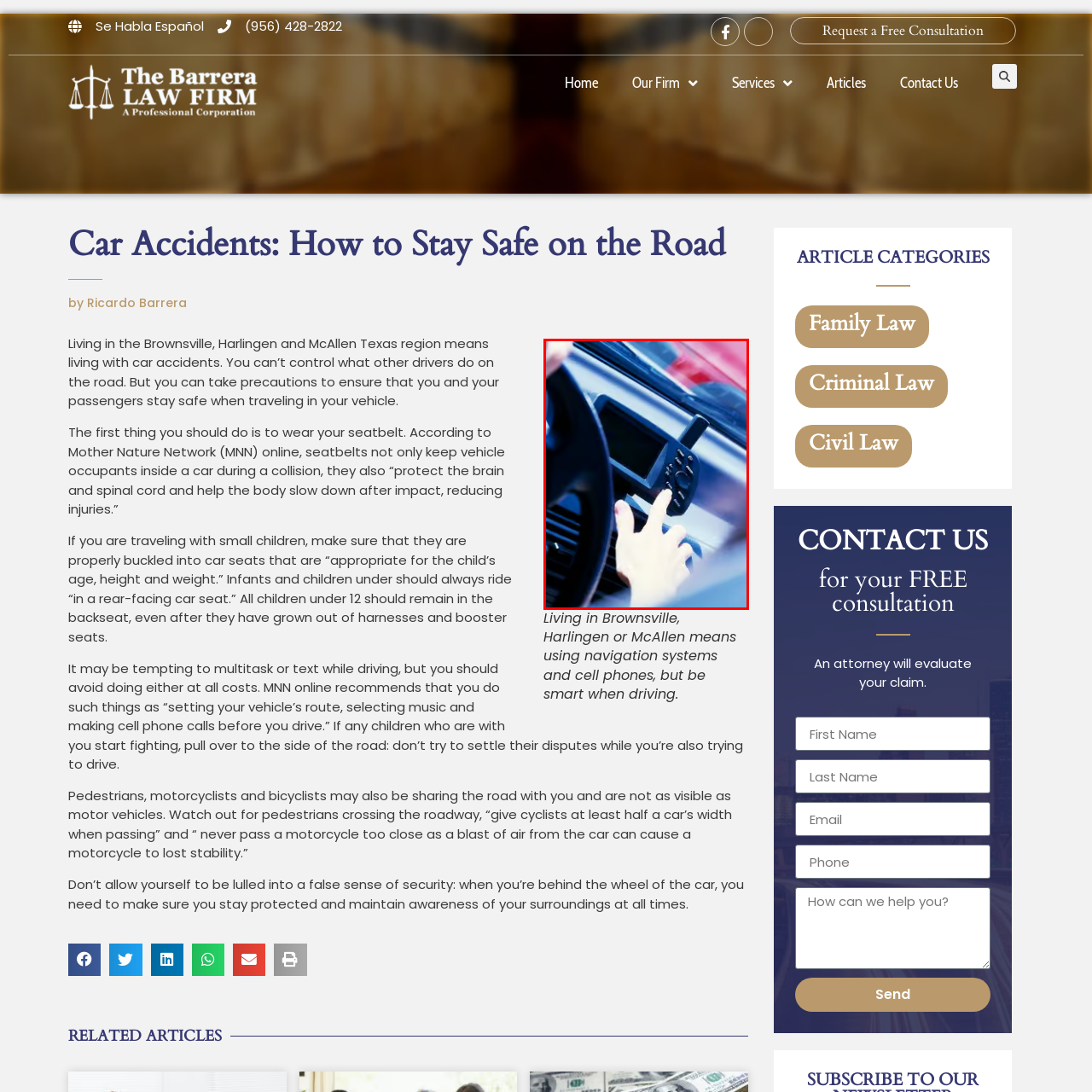Elaborate on the image contained within the red outline, providing as much detail as possible.

This image depicts a close-up view of a driver's hand reaching toward a navigation device mounted on the dashboard of a vehicle. The device, with buttons and a screen, is designed for providing driving directions and is positioned near the steering wheel. The focus on the hand suggests an active effort to adjust settings or input information while driving. This scene underscores the importance of using technology wisely on the road, as mentioned in the accompanying text about staying safe while navigating in areas like Brownsville, Harlingen, and McAllen. The context highlights the need for drivers to prioritize safety by minimizing distractions from navigation systems and cell phone usage while driving.